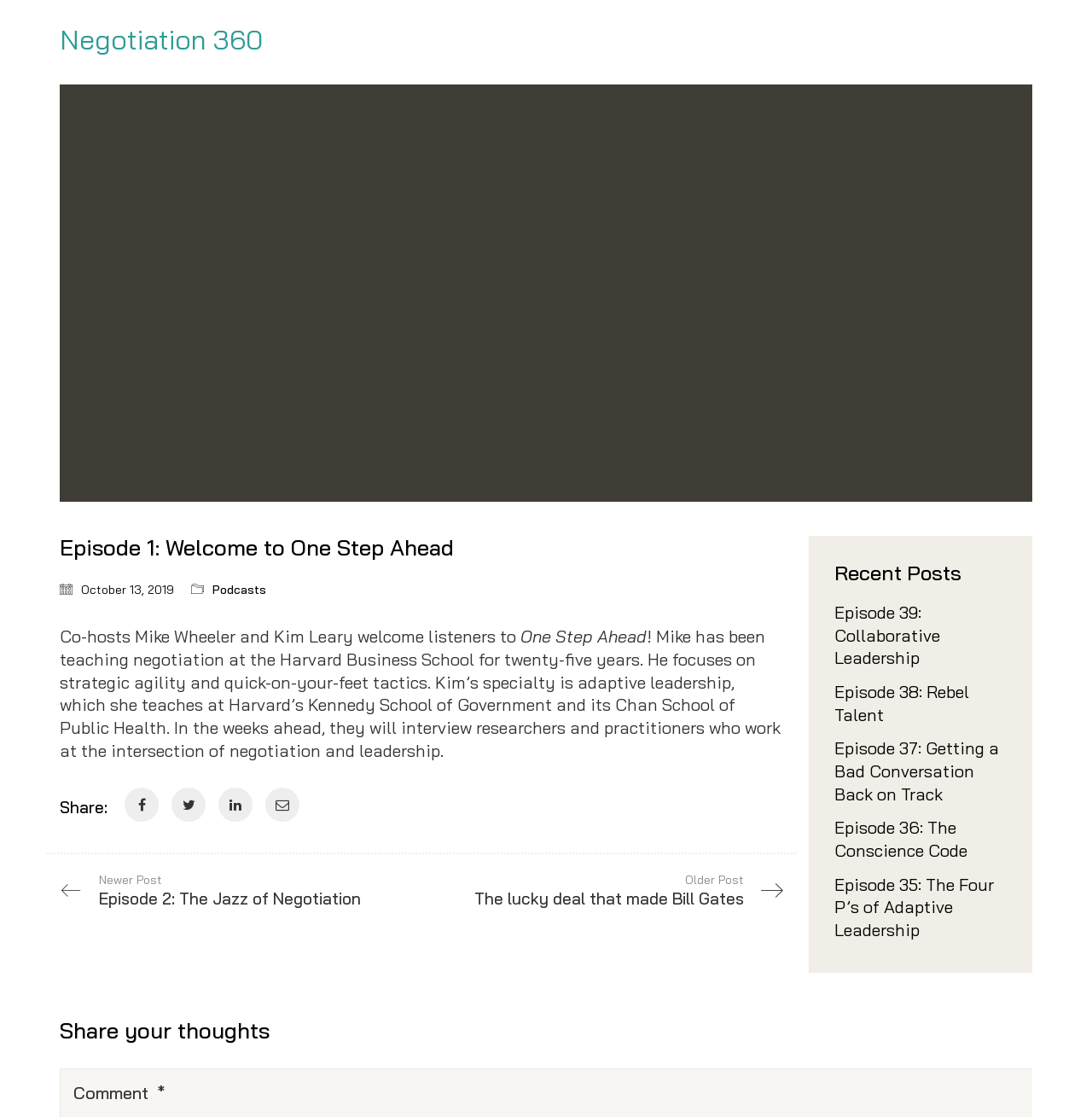Respond to the question below with a concise word or phrase:
How many recent posts are listed?

5